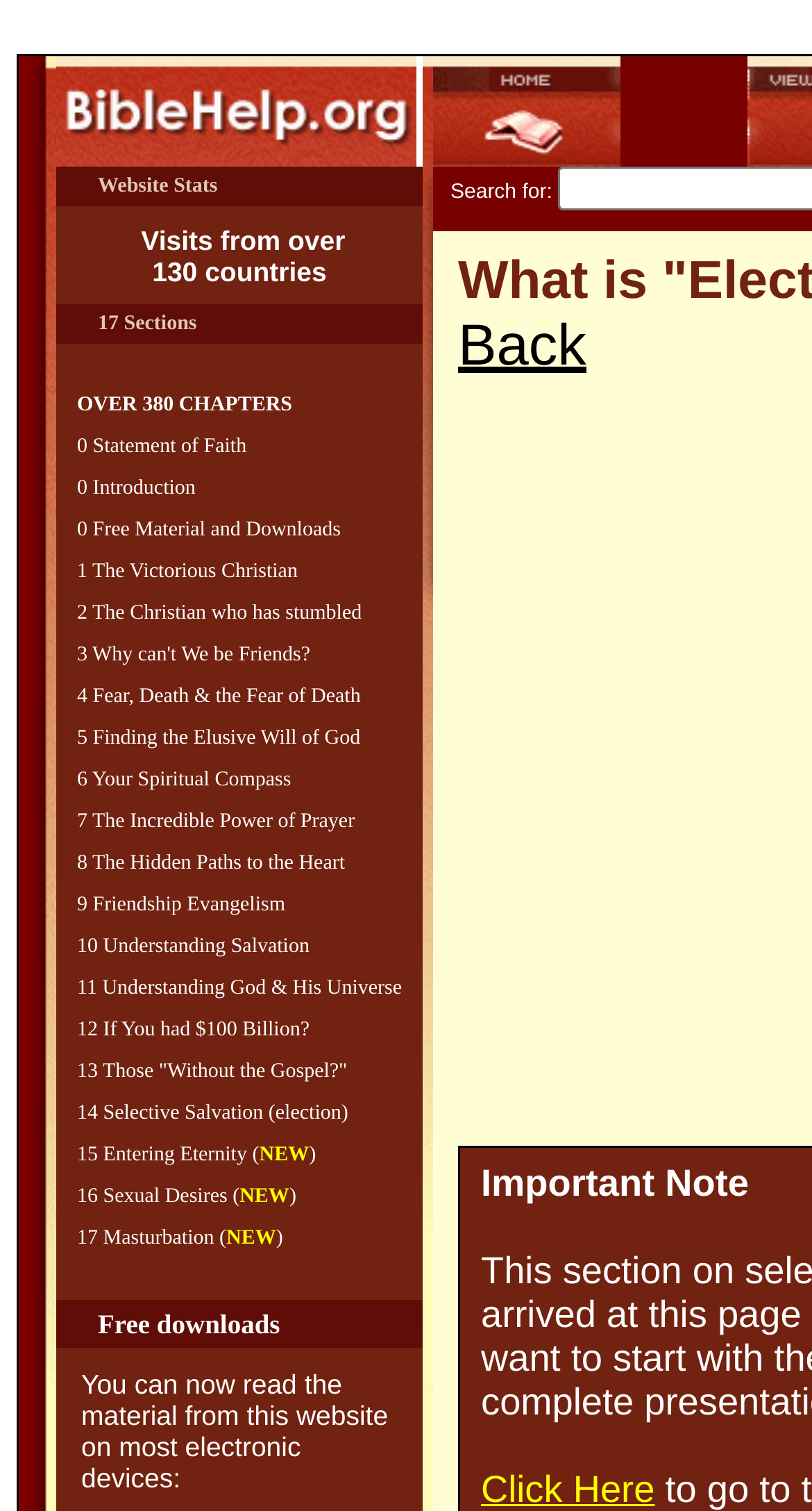Pinpoint the bounding box coordinates of the clickable element to carry out the following instruction: "Explore Free Material and Downloads."

[0.114, 0.343, 0.42, 0.358]